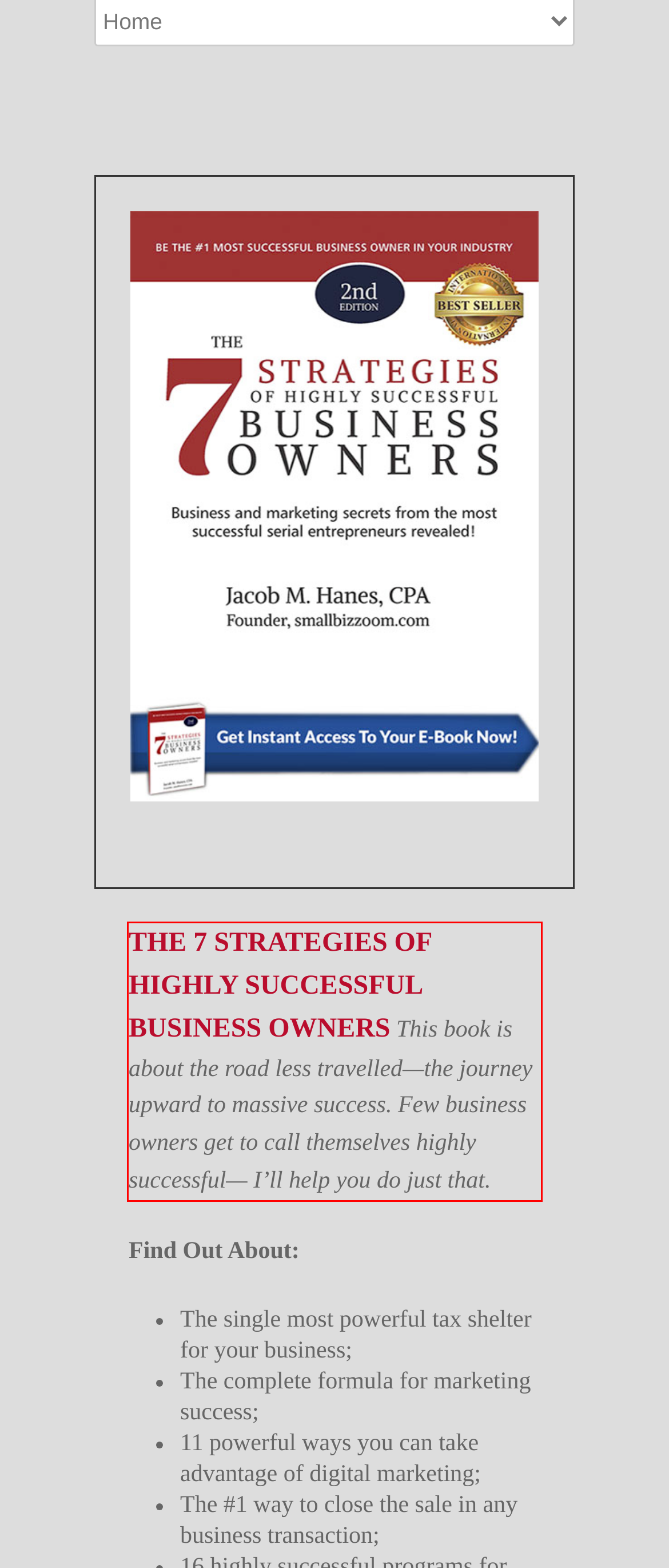Within the screenshot of the webpage, there is a red rectangle. Please recognize and generate the text content inside this red bounding box.

THE 7 STRATEGIES OF HIGHLY SUCCESSFUL BUSINESS OWNERS This book is about the road less travelled—the journey upward to massive success. Few business owners get to call themselves highly successful— I’ll help you do just that.